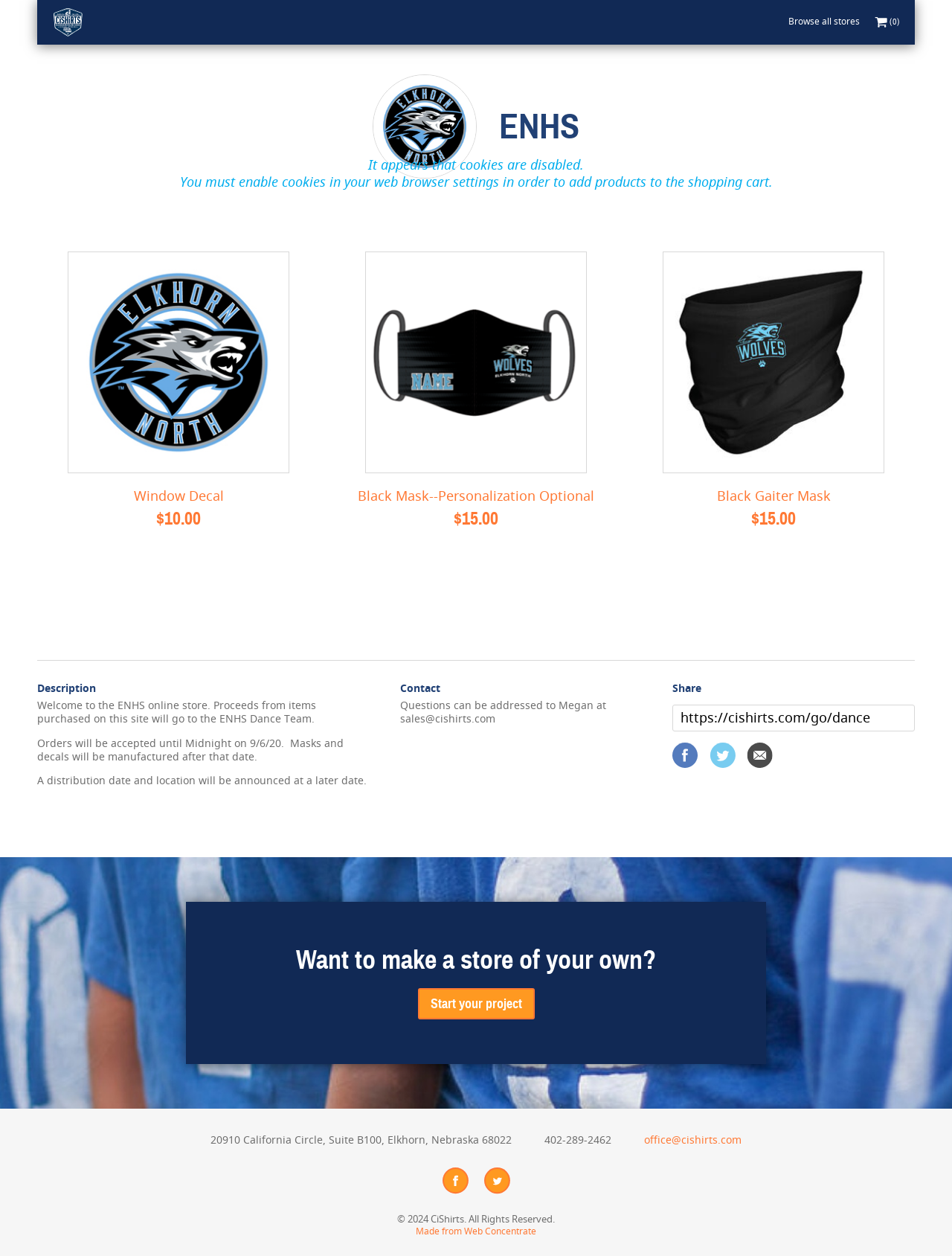What is the name of the online store?
Answer the question with as much detail as you can, using the image as a reference.

The name of the online store can be found in the heading element with the text 'ENHS' which is located at the top of the webpage.